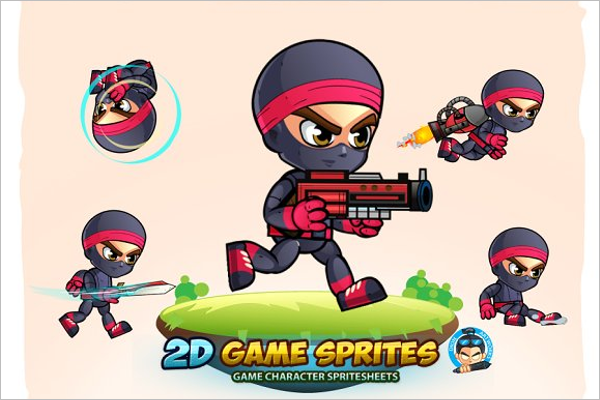Please examine the image and answer the question with a detailed explanation:
What is the purpose of the 2D game sprites?

The caption explicitly states that the 2D game sprites are ideal for game developers looking for engaging visual assets, and the banner at the bottom highlights '2D Game Sprites' alongside the phrase 'Game Character Spritesheets', indicating their purpose for use in video games.